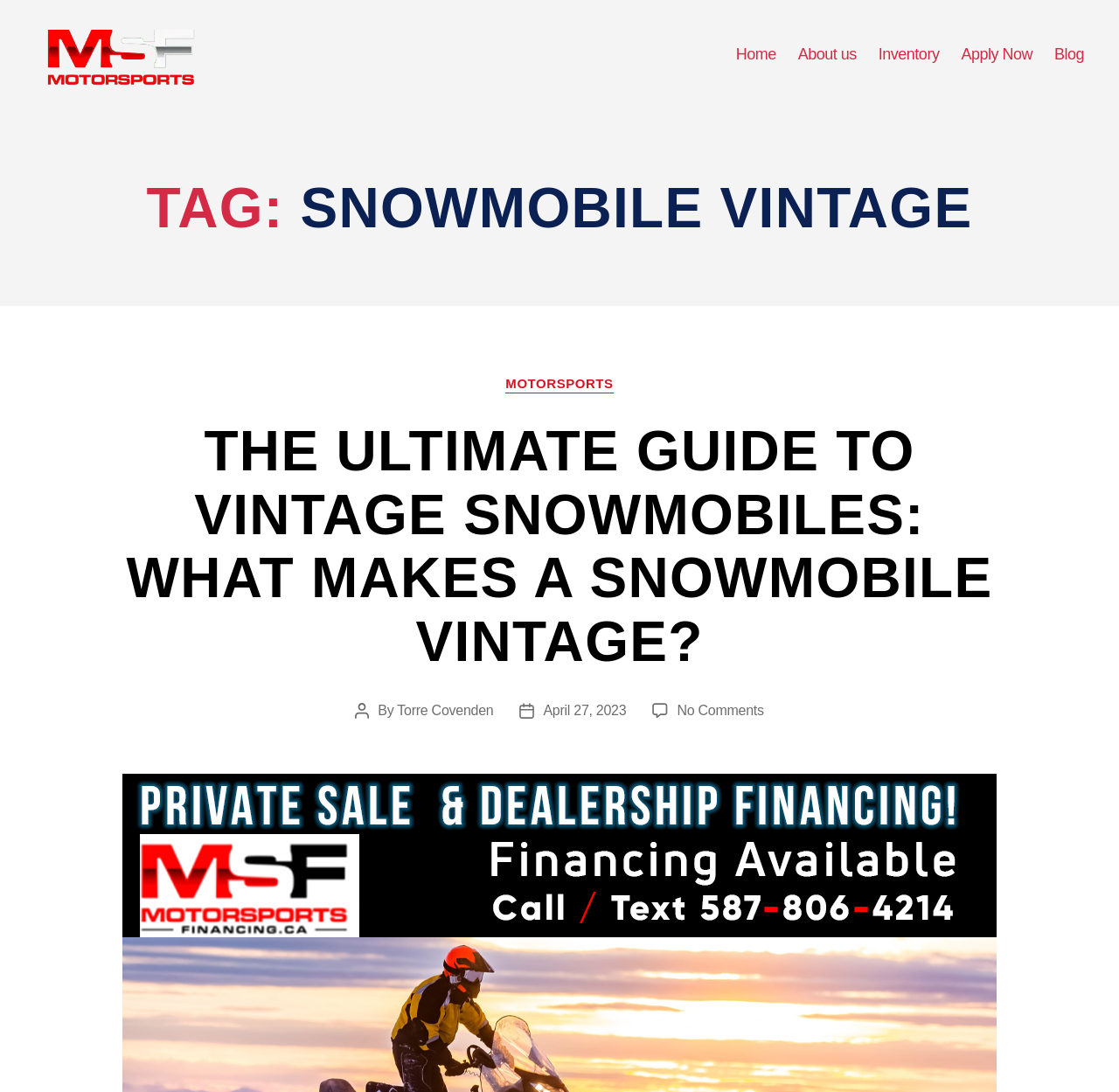What type of vehicles are discussed on this webpage?
From the image, respond using a single word or phrase.

Snowmobiles